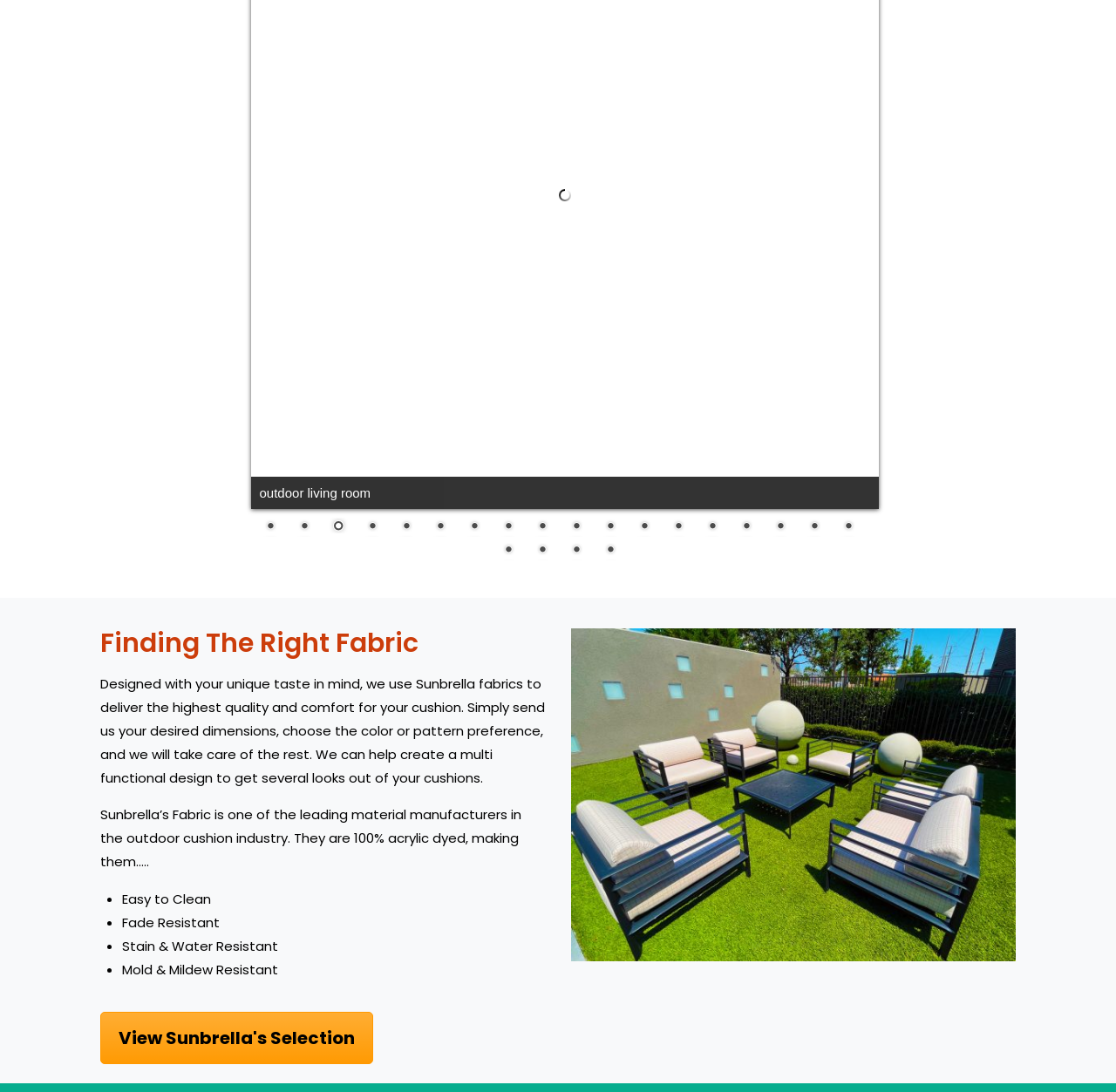Answer the question in one word or a short phrase:
What is the benefit of using Sunbrella fabrics?

Easy to Clean